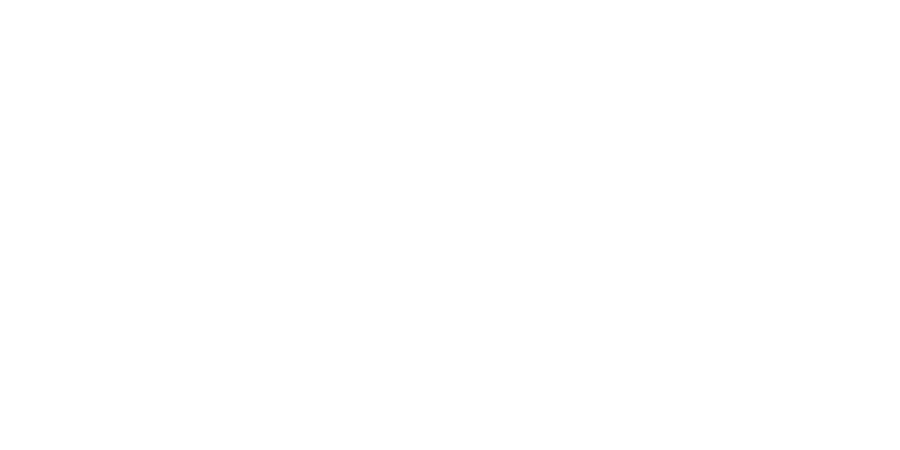Based on the image, please elaborate on the answer to the following question:
What is the company's mission?

The company's mission is to empower local businesses and foster sustainable development, as stated in the caption, which highlights the organization's commitment to supporting entrepreneurship and boosting economic growth in various regions.